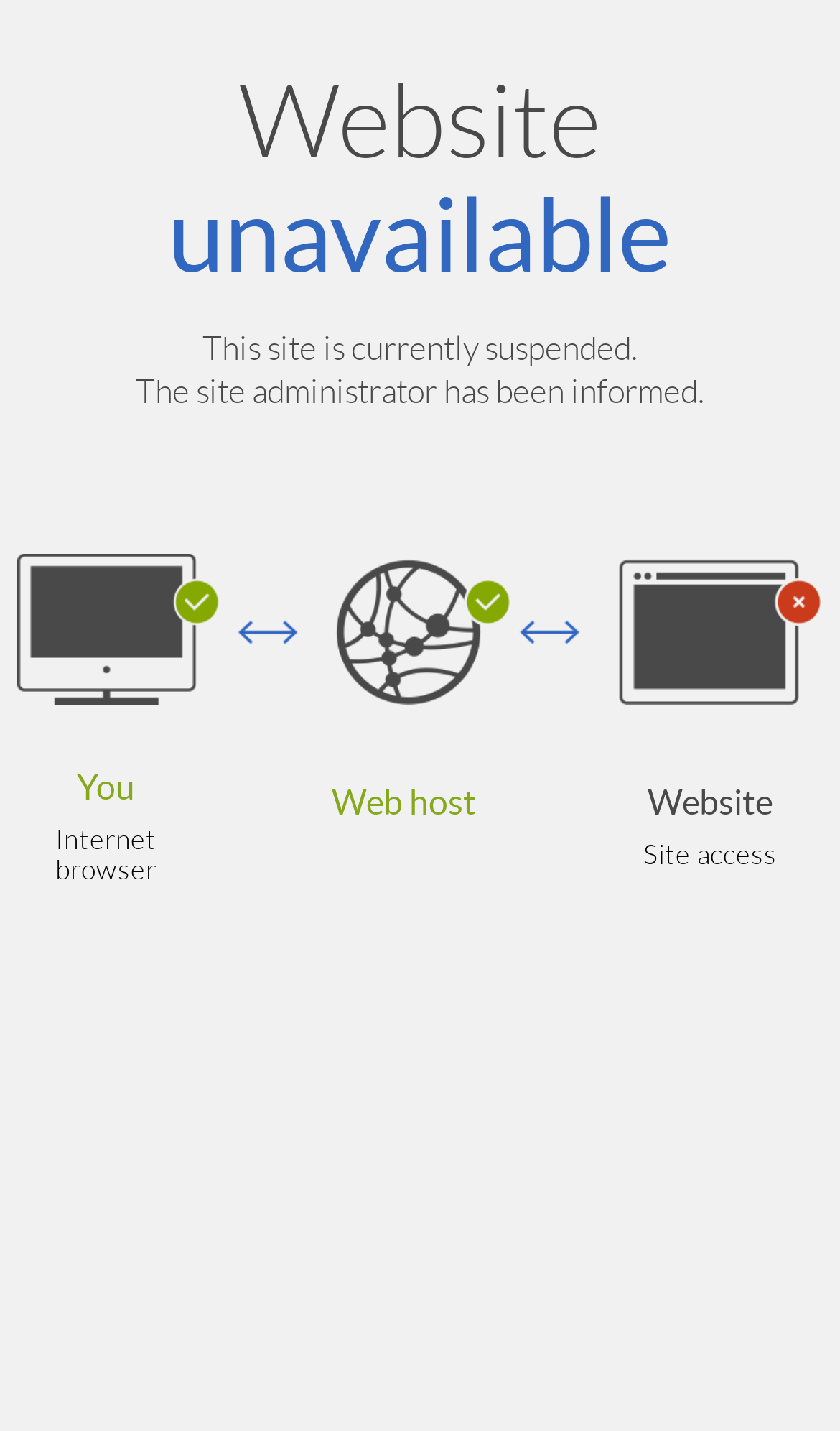How many columns are in the layout table? Observe the screenshot and provide a one-word or short phrase answer.

4